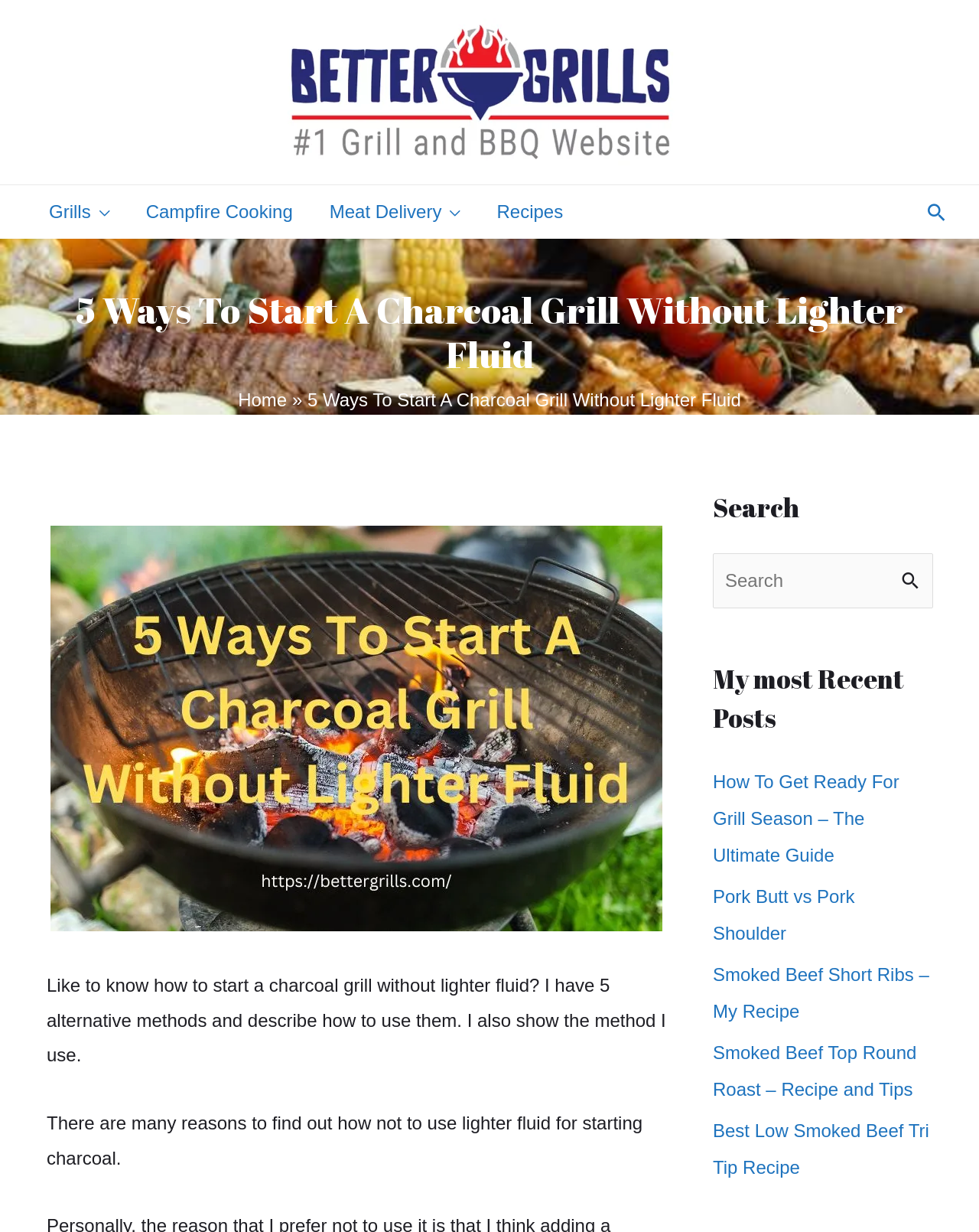What is the theme of the website?
Answer the question with a thorough and detailed explanation.

The website's content, including the main topic of charcoal grill, the navigation menu with links to 'Grills' and 'Campfire Cooking', and the recent posts section with titles related to grilling and BBQ, all suggest that the theme of the website is grilling and BBQ.